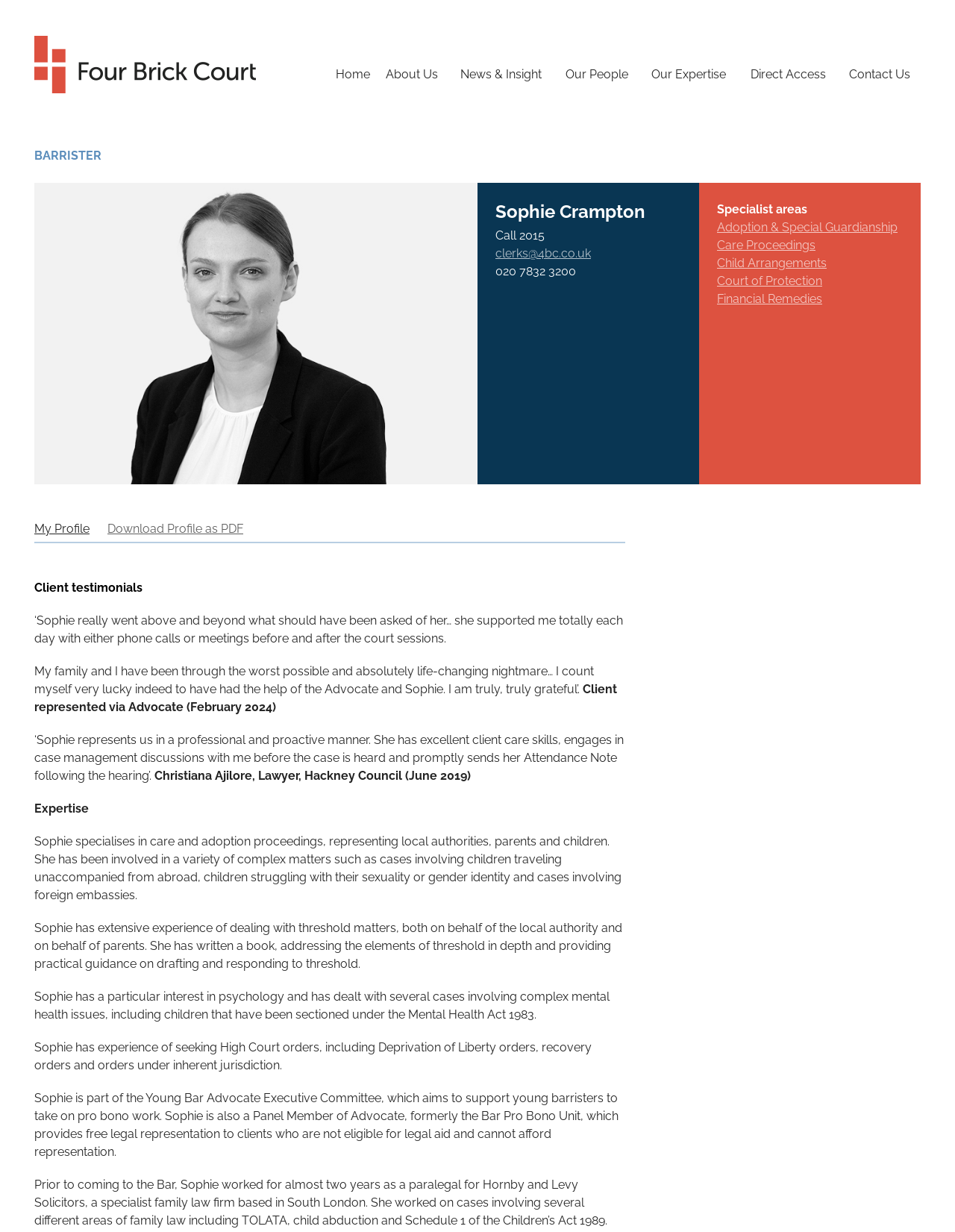What is the name of the organization where the barrister worked as a paralegal?
Carefully analyze the image and provide a thorough answer to the question.

The name of the organization where the barrister worked as a paralegal can be found in the static text element with the text 'Hornby and Levy Solicitors' which is located in the section describing the barrister's prior work experience.